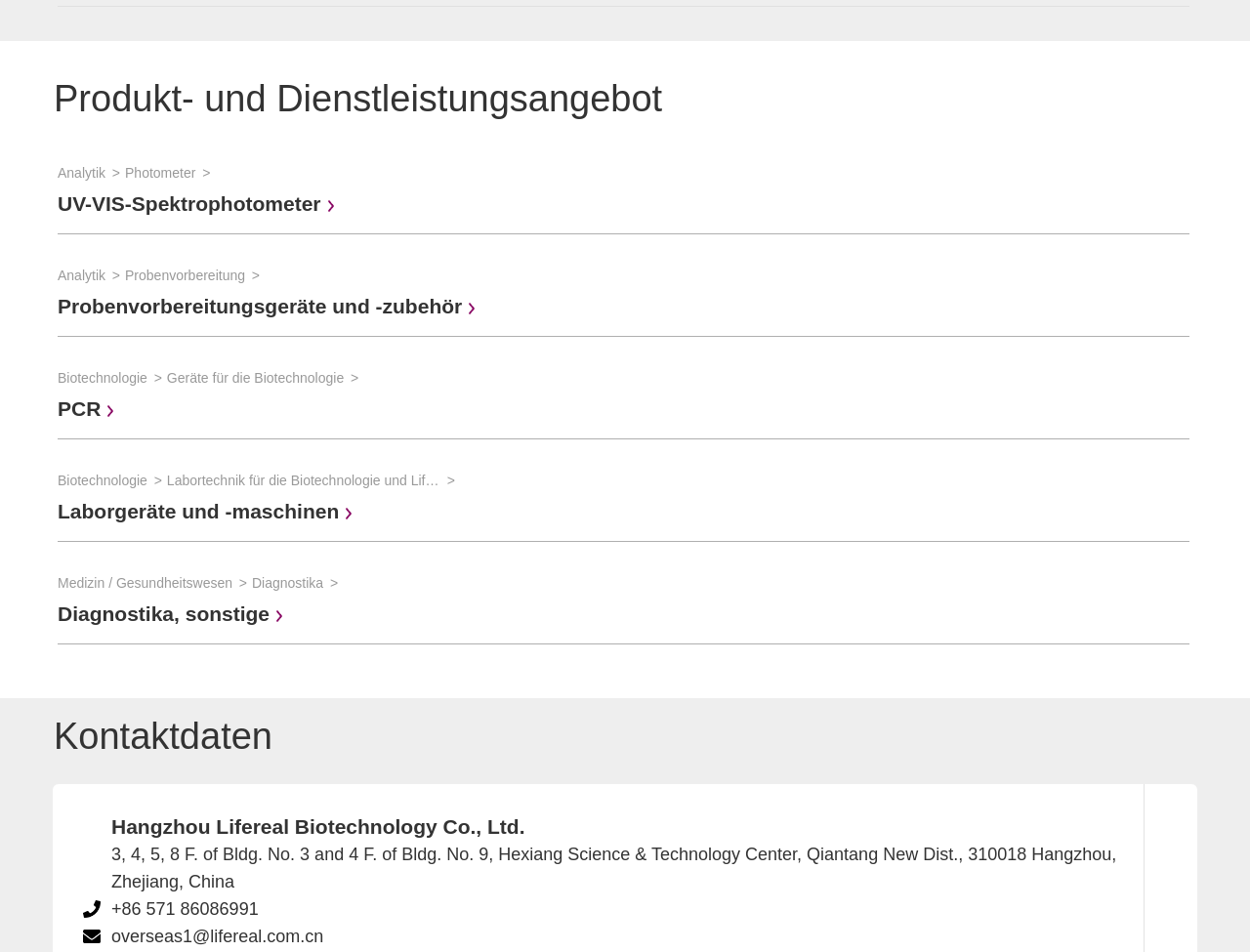How many product categories are listed?
Using the information presented in the image, please offer a detailed response to the question.

I counted the number of heading elements that seem to be categorizing products, which are 'Analytik', 'Photometer', 'Probenvorbereitungsgeräte und -zubehör', 'PCR', 'Laborgeräte und -maschinen', and 'Diagnostika, sonstige'. There are 6 of them.